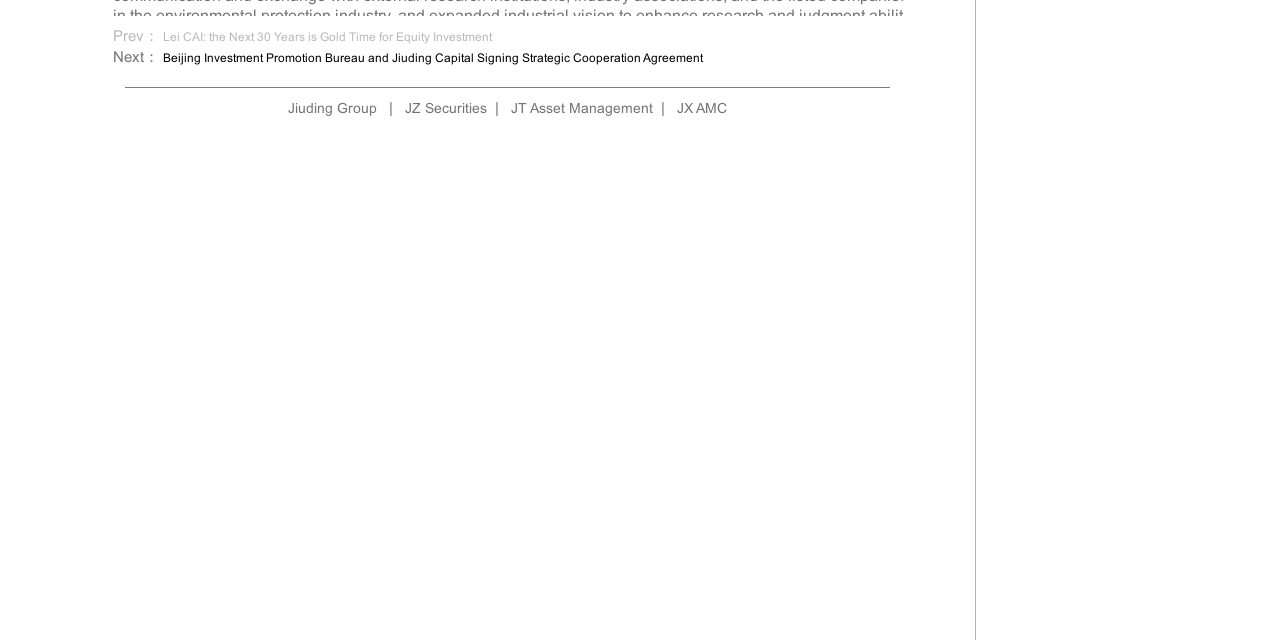Using the description "JX AMC", locate and provide the bounding box of the UI element.

[0.529, 0.156, 0.568, 0.181]